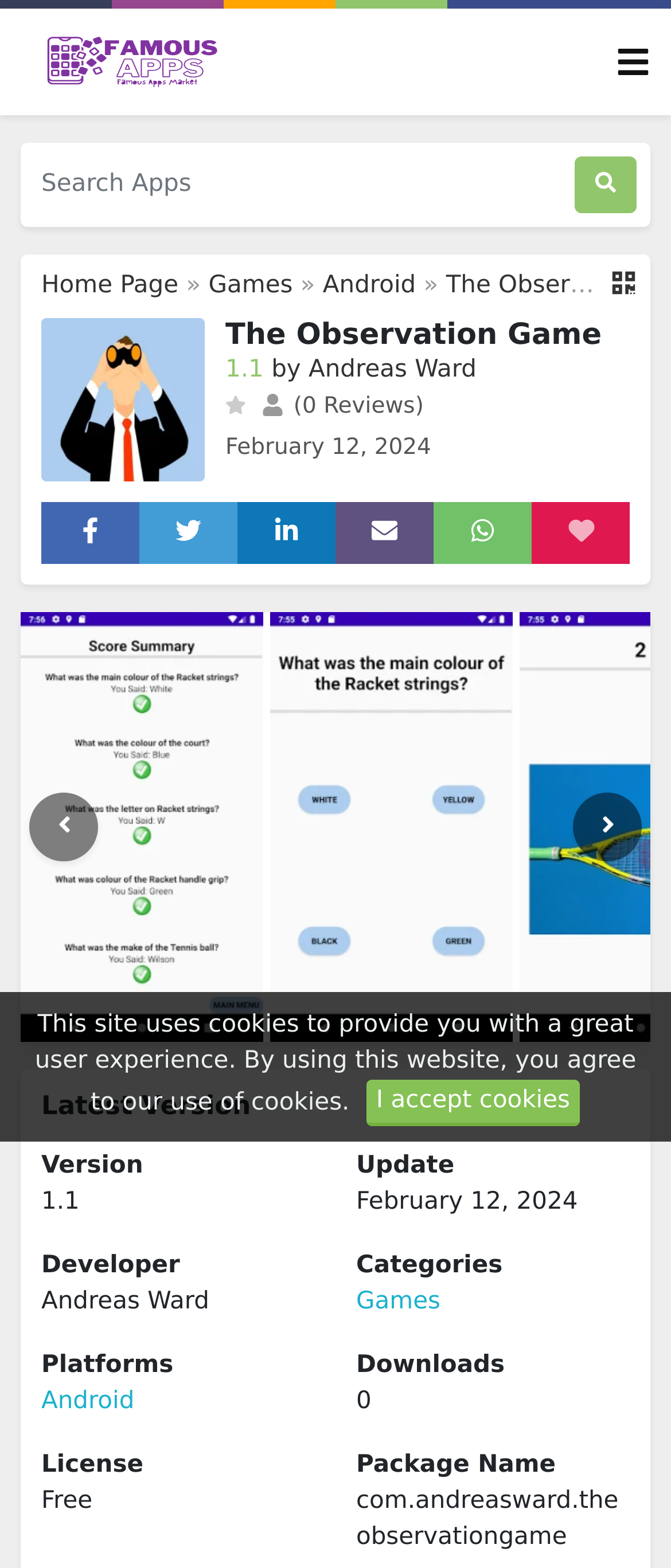Locate the bounding box coordinates of the item that should be clicked to fulfill the instruction: "Go to home page".

[0.062, 0.173, 0.266, 0.191]